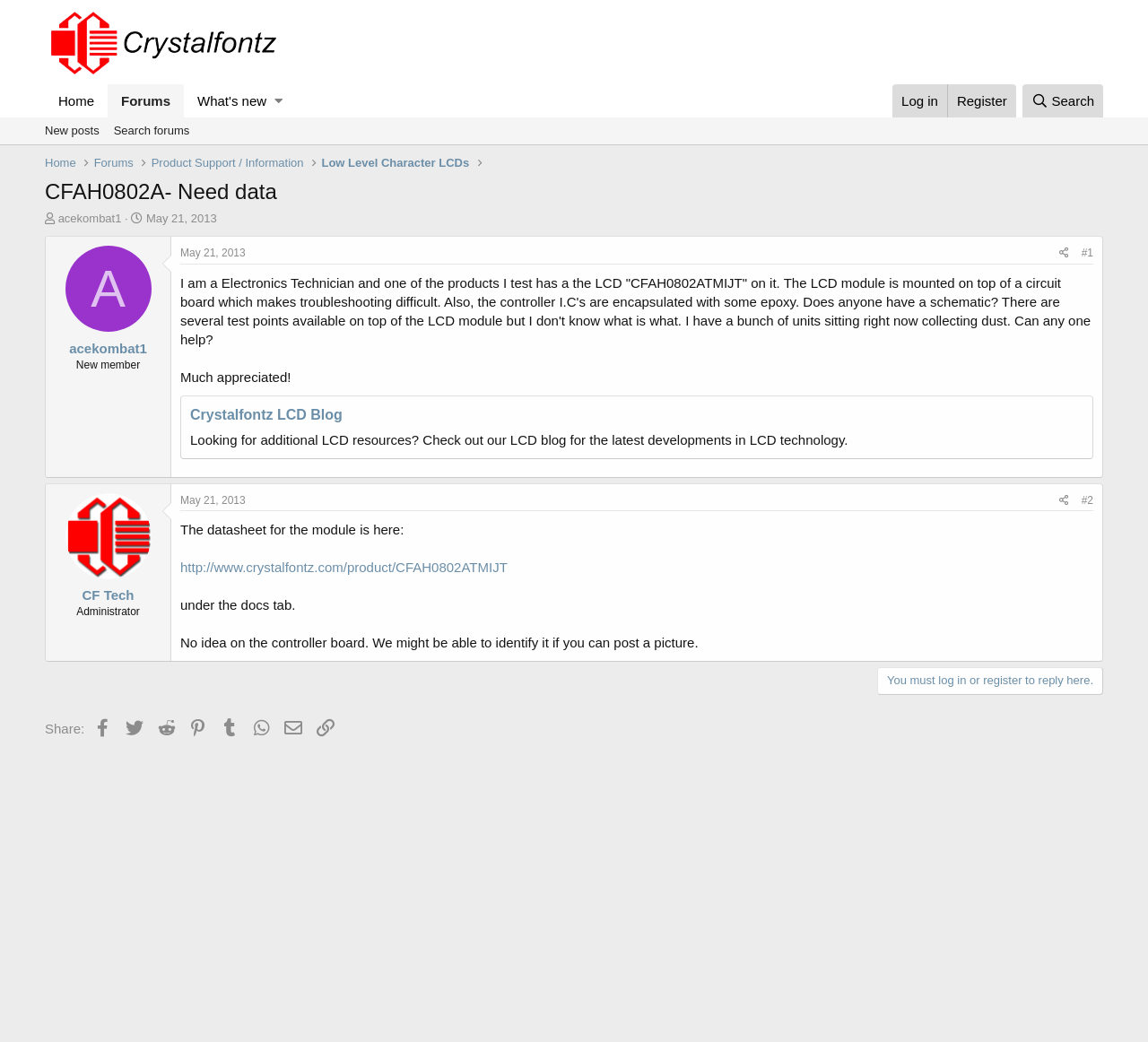Given the element description, predict the bounding box coordinates in the format (top-left x, top-left y, bottom-right x, bottom-right y). Make sure all values are between 0 and 1. Here is the element description: Chrome Extension ↗

None